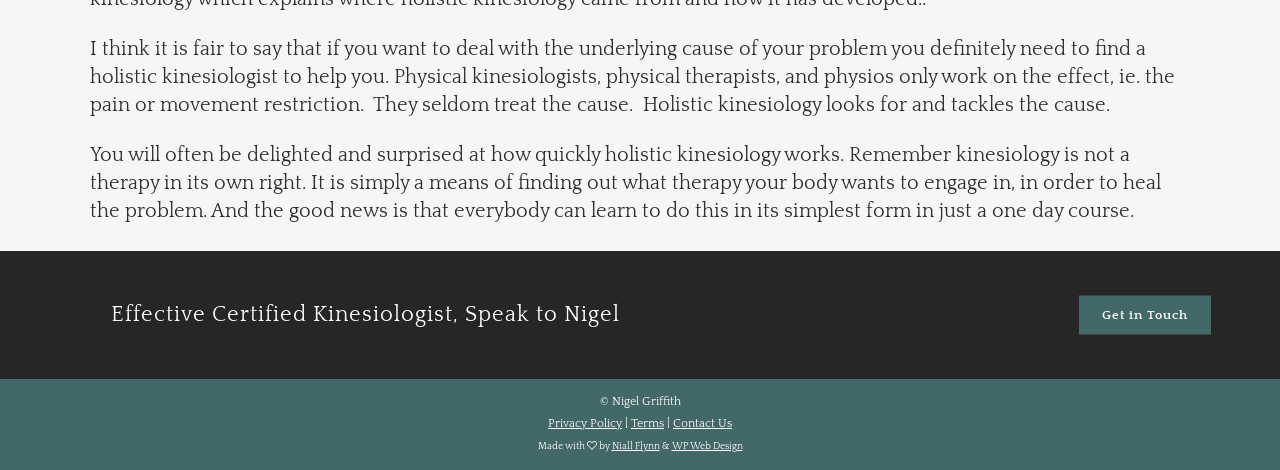What is the purpose of the 'Get in Touch' link?
Could you answer the question in a detailed manner, providing as much information as possible?

The 'Get in Touch' link is likely used to contact the kinesiologist, Nigel, or to inquire about his services.